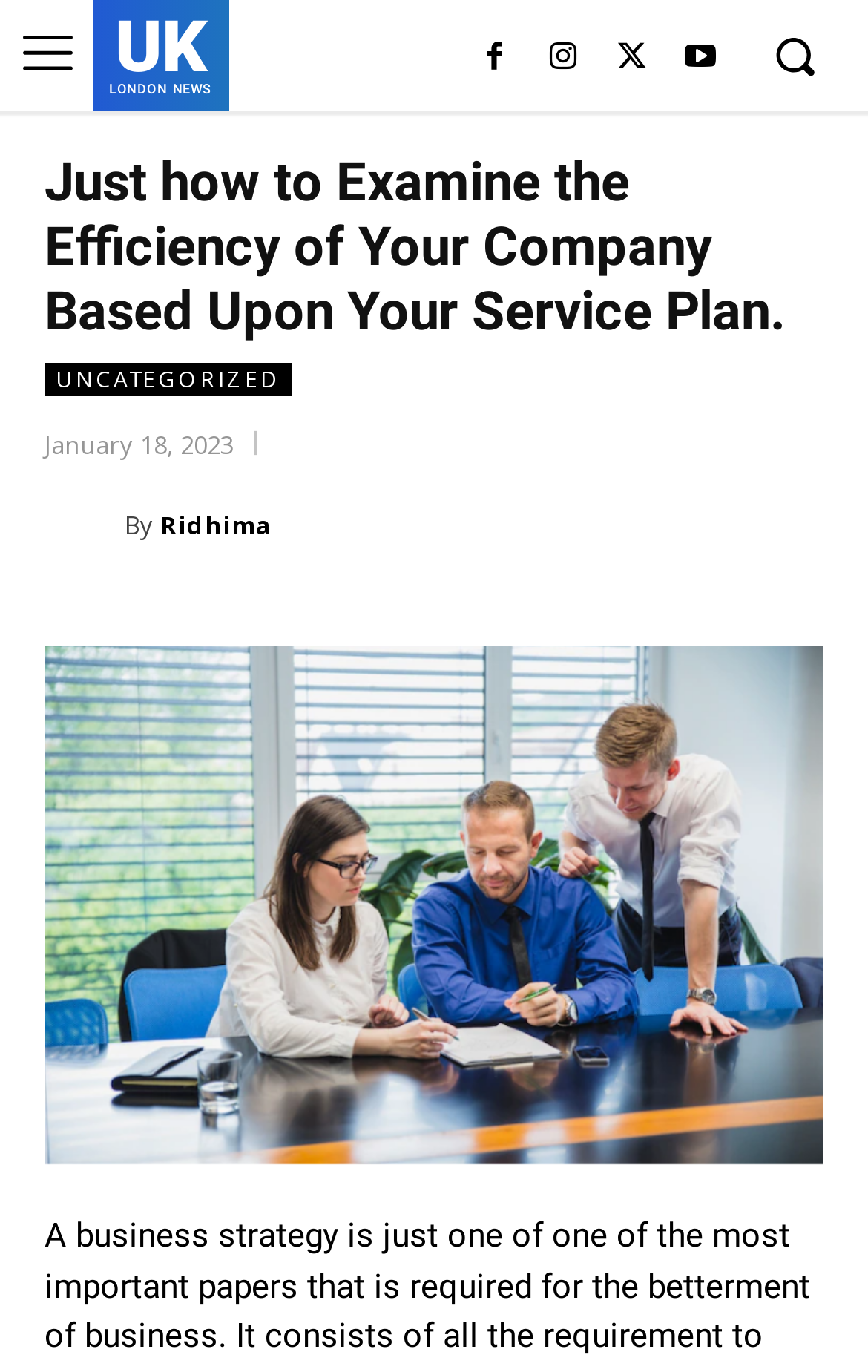How many images are on the webpage?
Look at the image and answer the question using a single word or phrase.

4